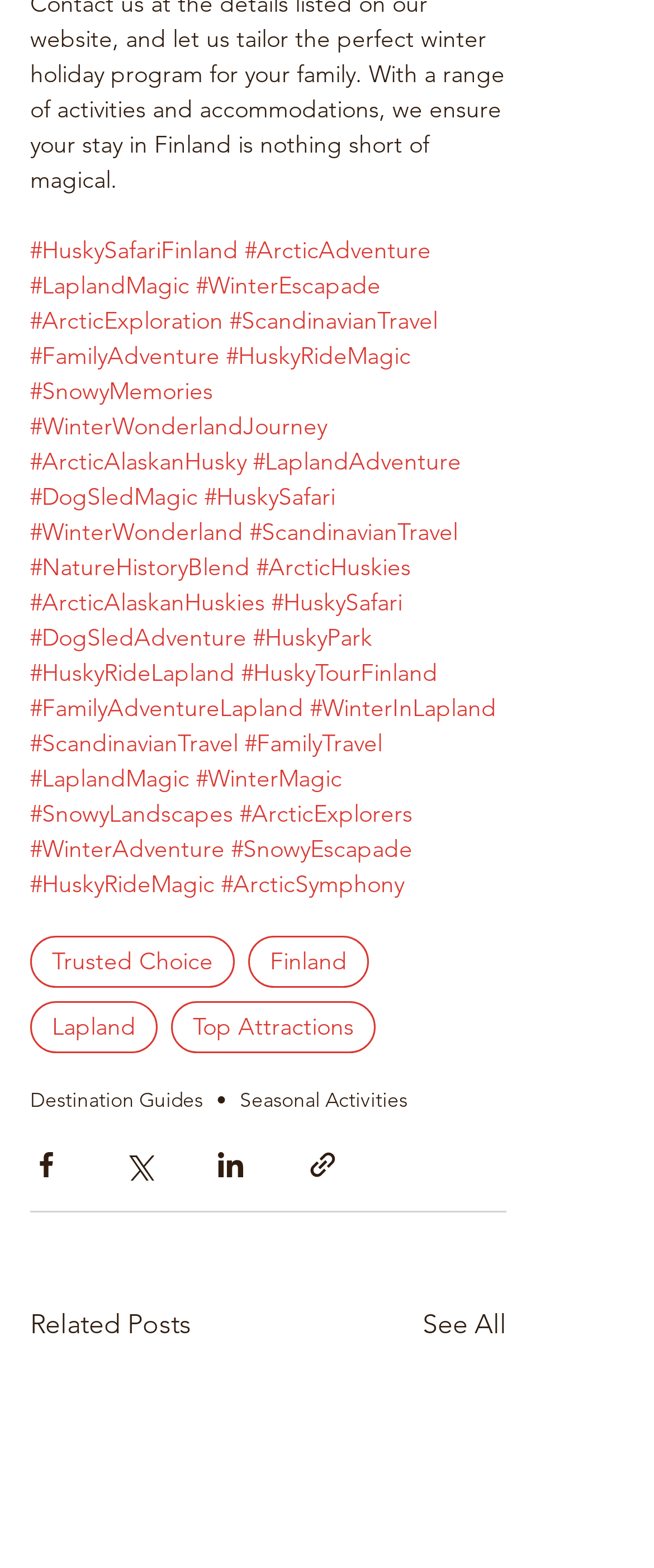Please find the bounding box coordinates of the element that needs to be clicked to perform the following instruction: "Share via Facebook". The bounding box coordinates should be four float numbers between 0 and 1, represented as [left, top, right, bottom].

[0.046, 0.733, 0.095, 0.753]